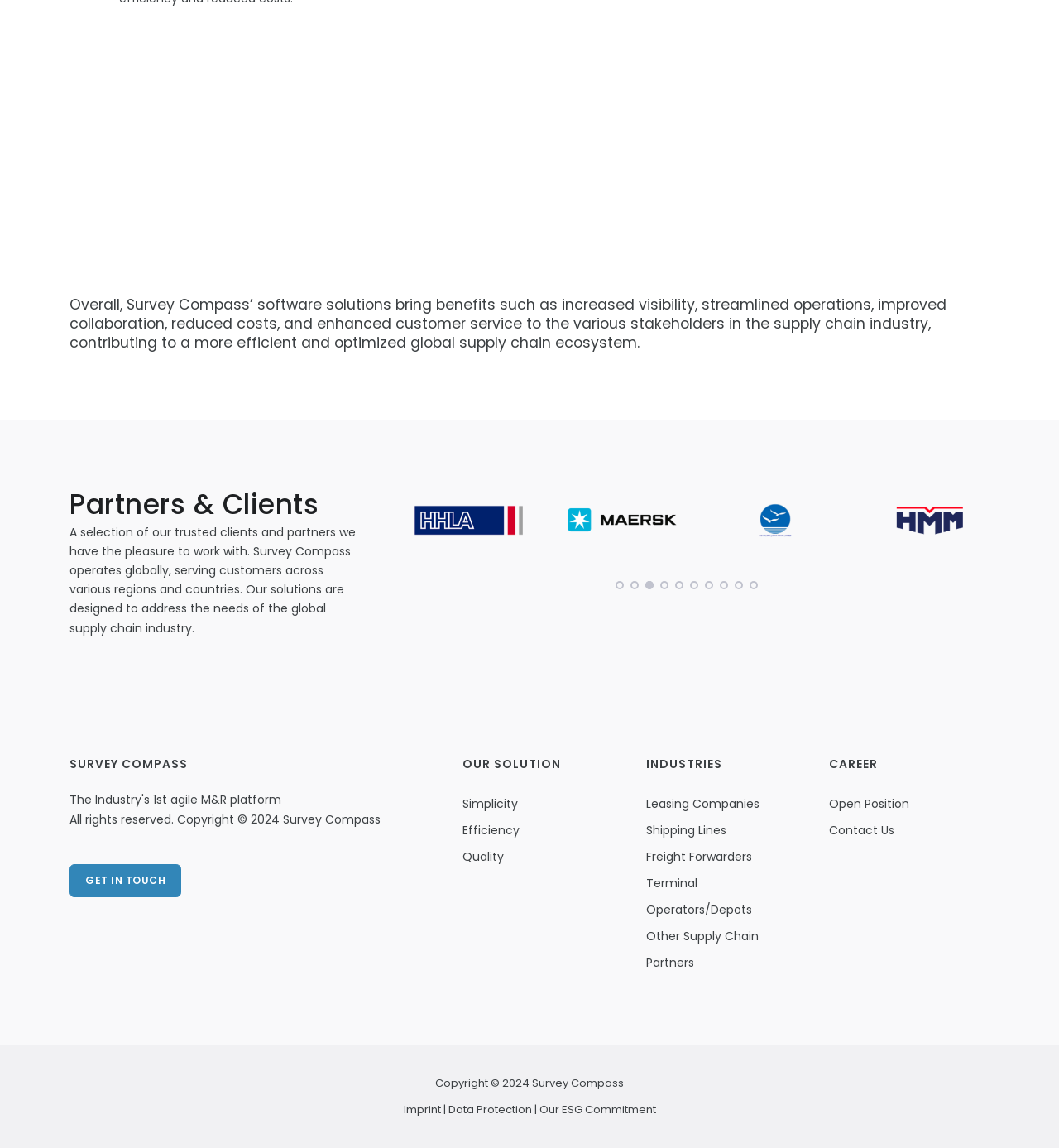Using the information shown in the image, answer the question with as much detail as possible: What are the three main sections of the webpage?

By analyzing the webpage structure, I can identify three main sections: 'OUR SOLUTION', 'INDUSTRIES', and 'CAREER', each with its own set of links and subheadings.